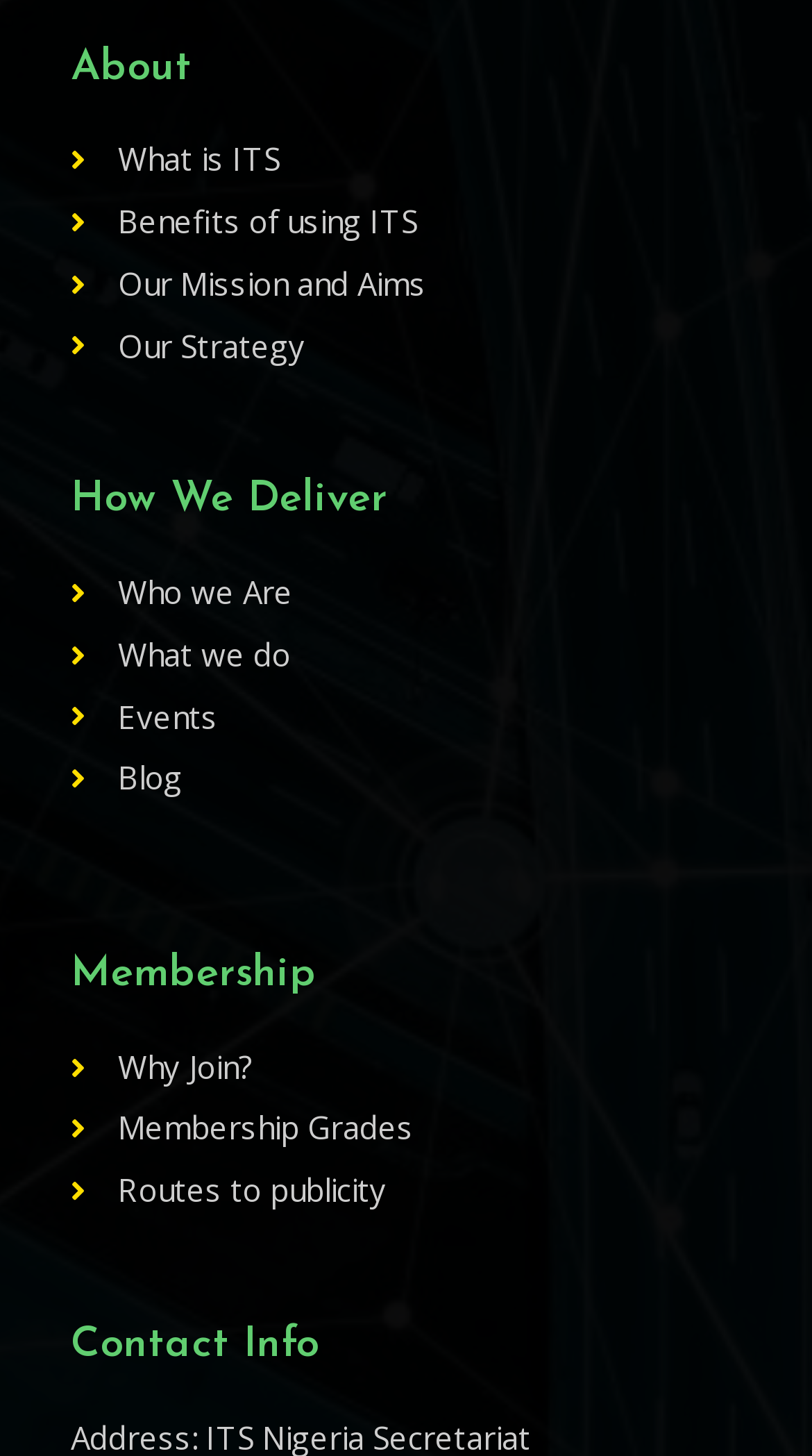How many sections are on this webpage?
Using the visual information, reply with a single word or short phrase.

4